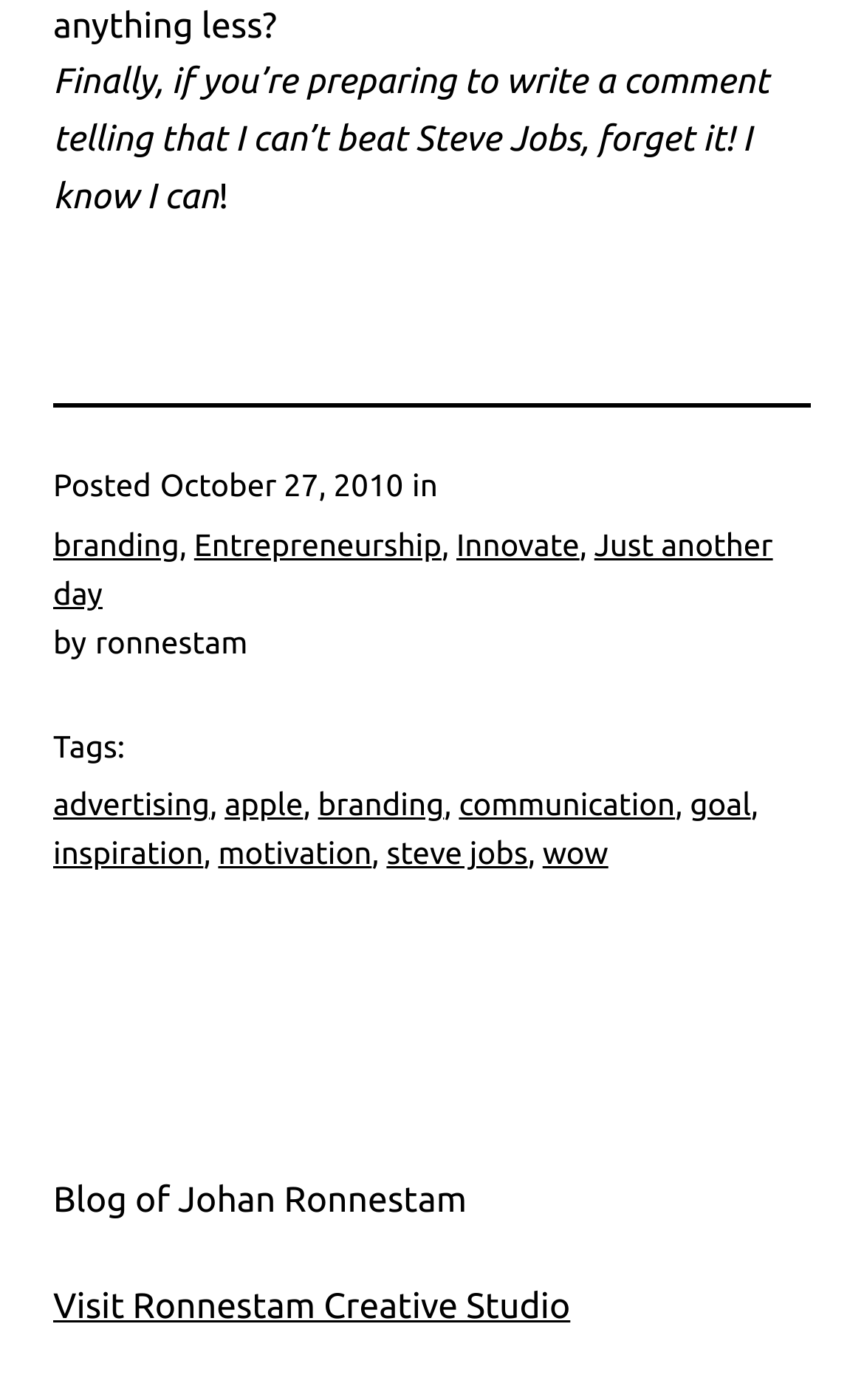Identify the bounding box coordinates of the section to be clicked to complete the task described by the following instruction: "Like this post". The coordinates should be four float numbers between 0 and 1, formatted as [left, top, right, bottom].

None